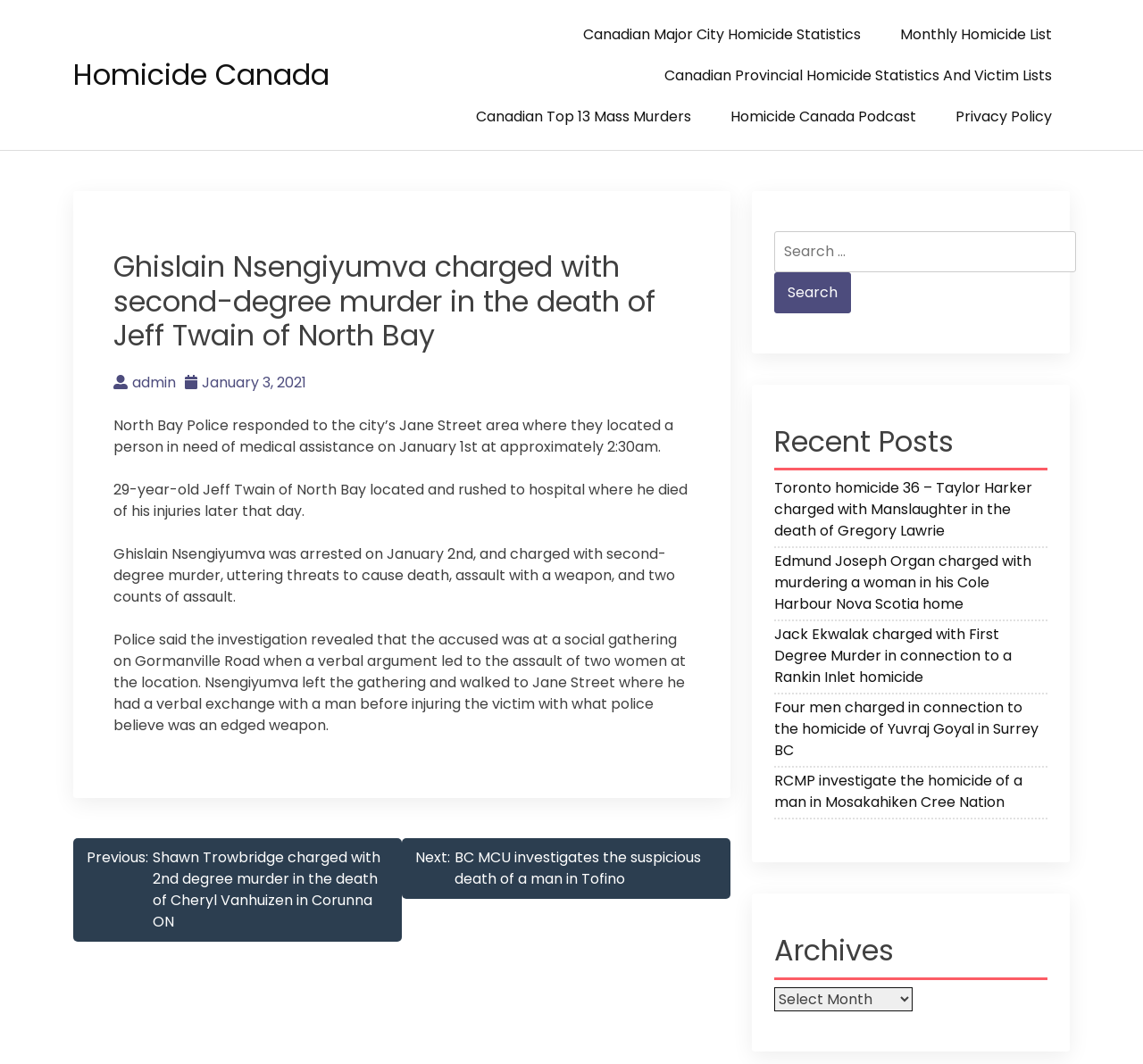How old was Jeff Twain of North Bay?
From the details in the image, answer the question comprehensively.

According to the article, 29-year-old Jeff Twain of North Bay was located and rushed to hospital where he died of his injuries later that day.